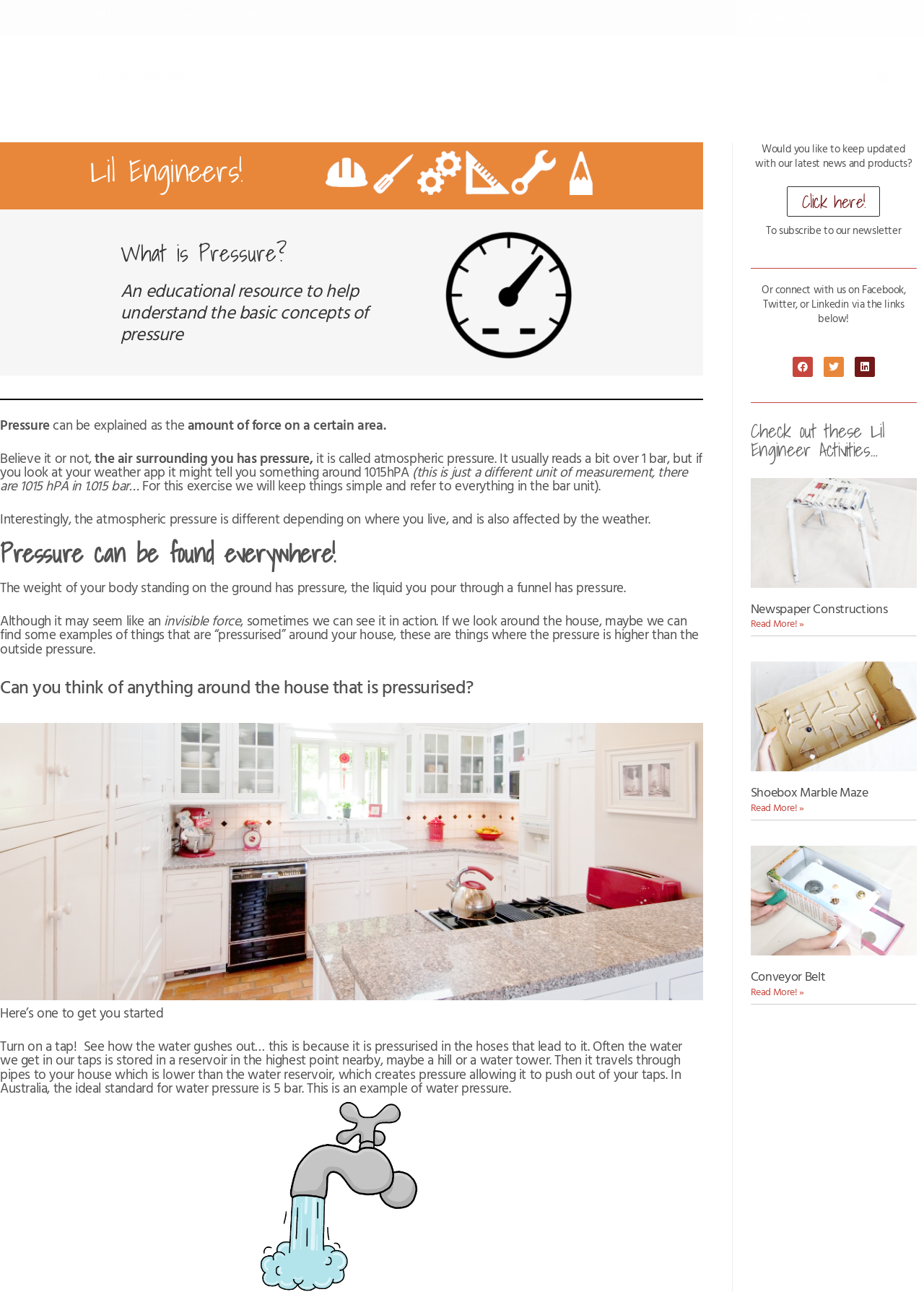Respond to the question below with a single word or phrase:
What is the ideal standard for water pressure in Australia?

5 bar